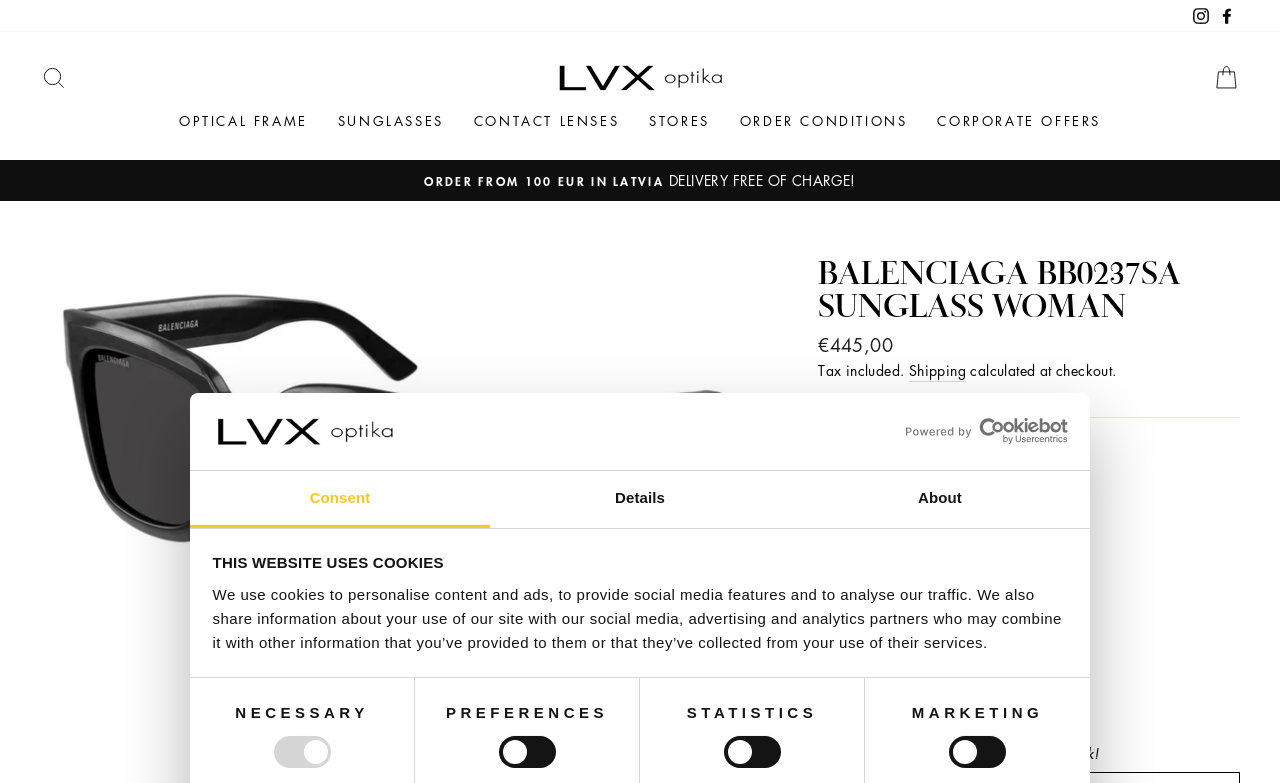Generate an in-depth caption that captures all aspects of the webpage.

This webpage is about a product, specifically a pair of Balenciaga BB0237SA sunglasses for women. At the top left corner, there is a logo image, and next to it, a link to open the logo in a new window. Below the logo, there is a horizontal tab list with three tabs: "Consent", "Details", and "About". The "Consent" tab is currently selected.

On the right side of the page, there are several links, including "Instagram", "Facebook", "SEARCH", "lvxeyewear", and "CART". Below these links, there is a navigation menu with several options, including "OPTICAL FRAME", "SUNGLASSES", "CONTACT LENSES", "STORES", "ORDER CONDITIONS", and "CORPORATE OFFERS".

The main content of the page is about the product, featuring a large image of the sunglasses. Above the image, there is a heading that reads "BALENCIAGA BB0237SA SUNGLASS WOMAN". Below the image, there is a section with product details, including the regular price of €445,00, and information about tax and shipping. There are also sections for selecting the color, size, and material of the product, with radio buttons for each option. Finally, there is a notice that there is only one item in stock.